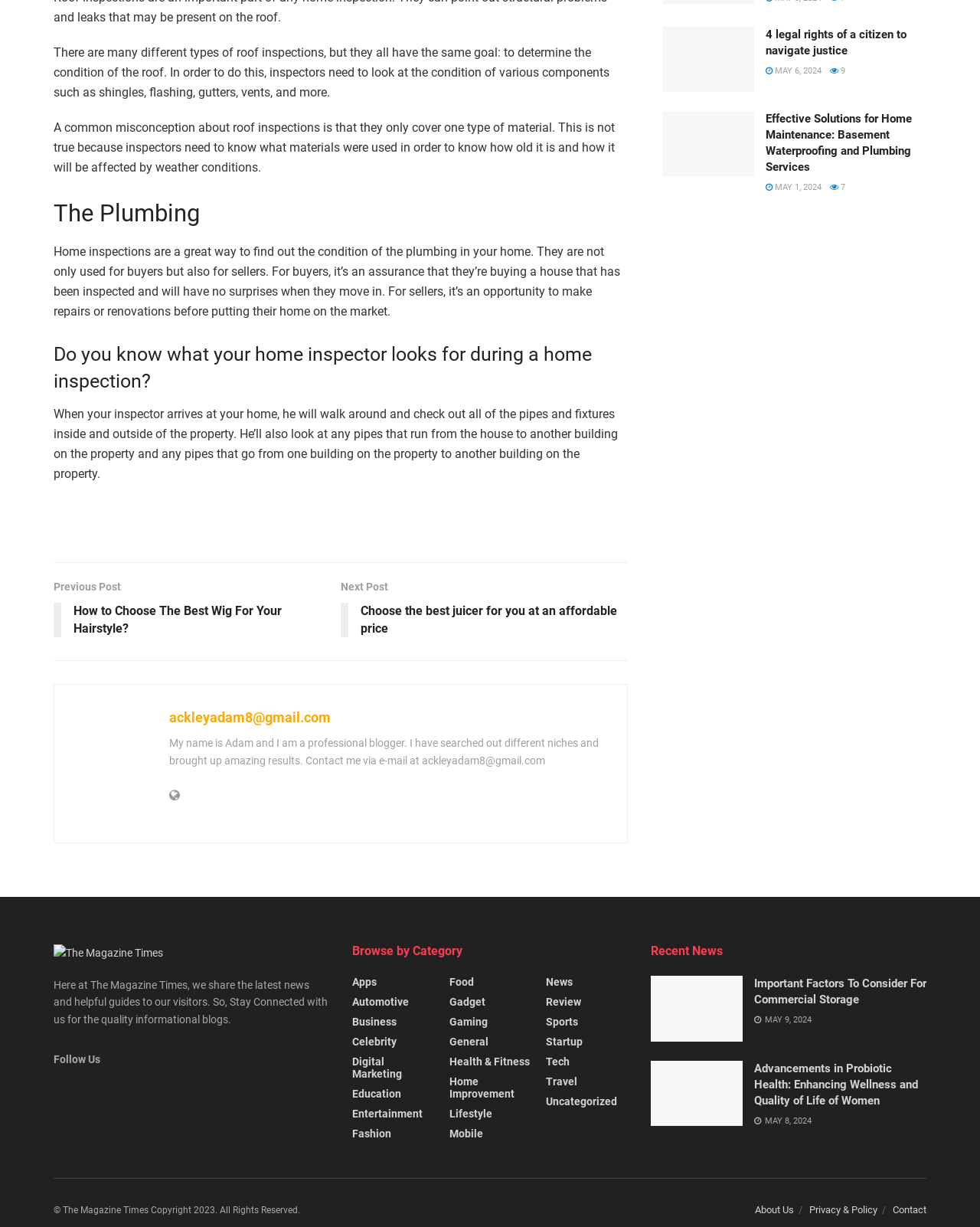What is the topic of the latest article?
Answer the question with just one word or phrase using the image.

Commercial Storage